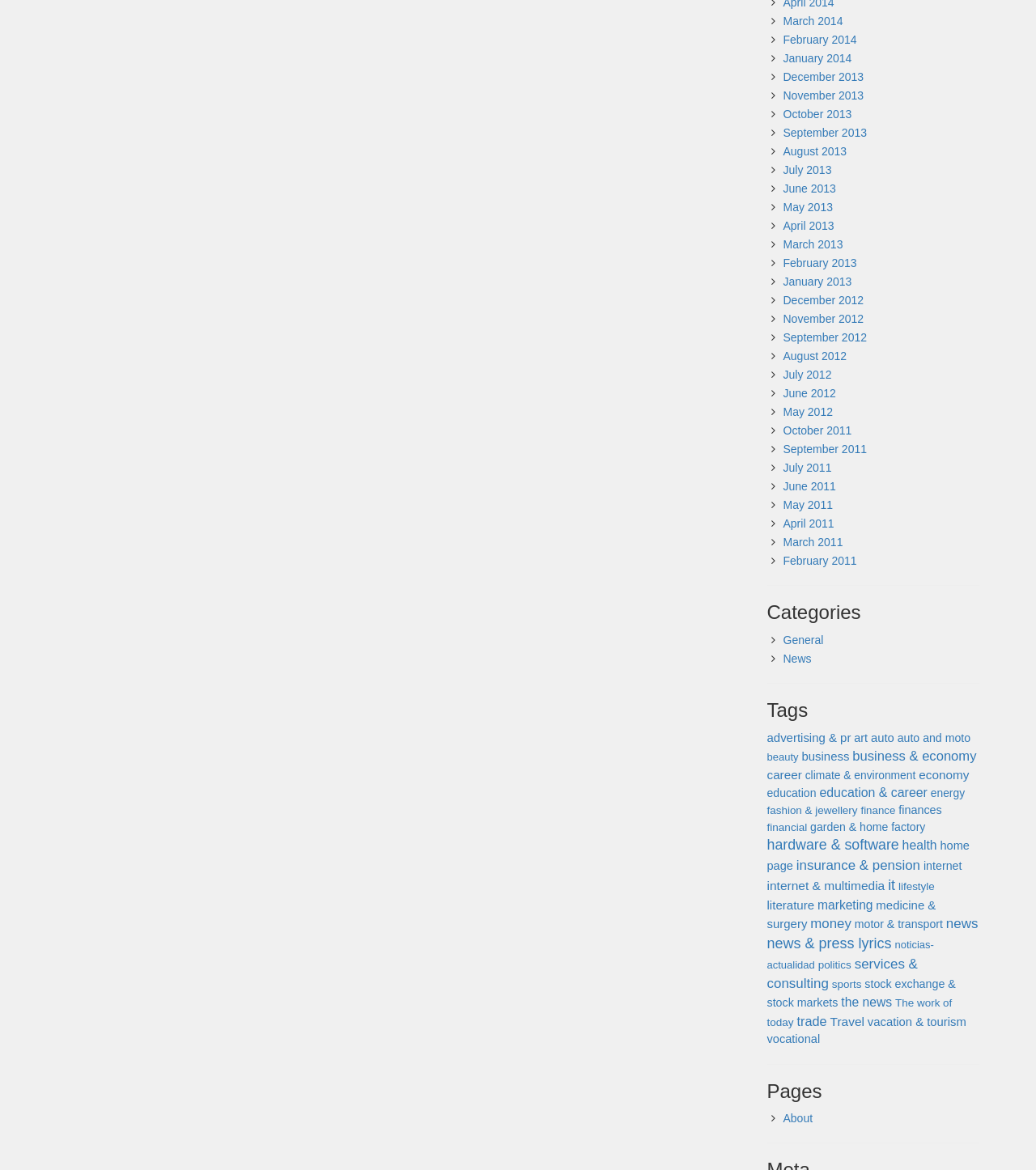Provide the bounding box coordinates of the UI element this sentence describes: "trade".

[0.769, 0.866, 0.798, 0.879]